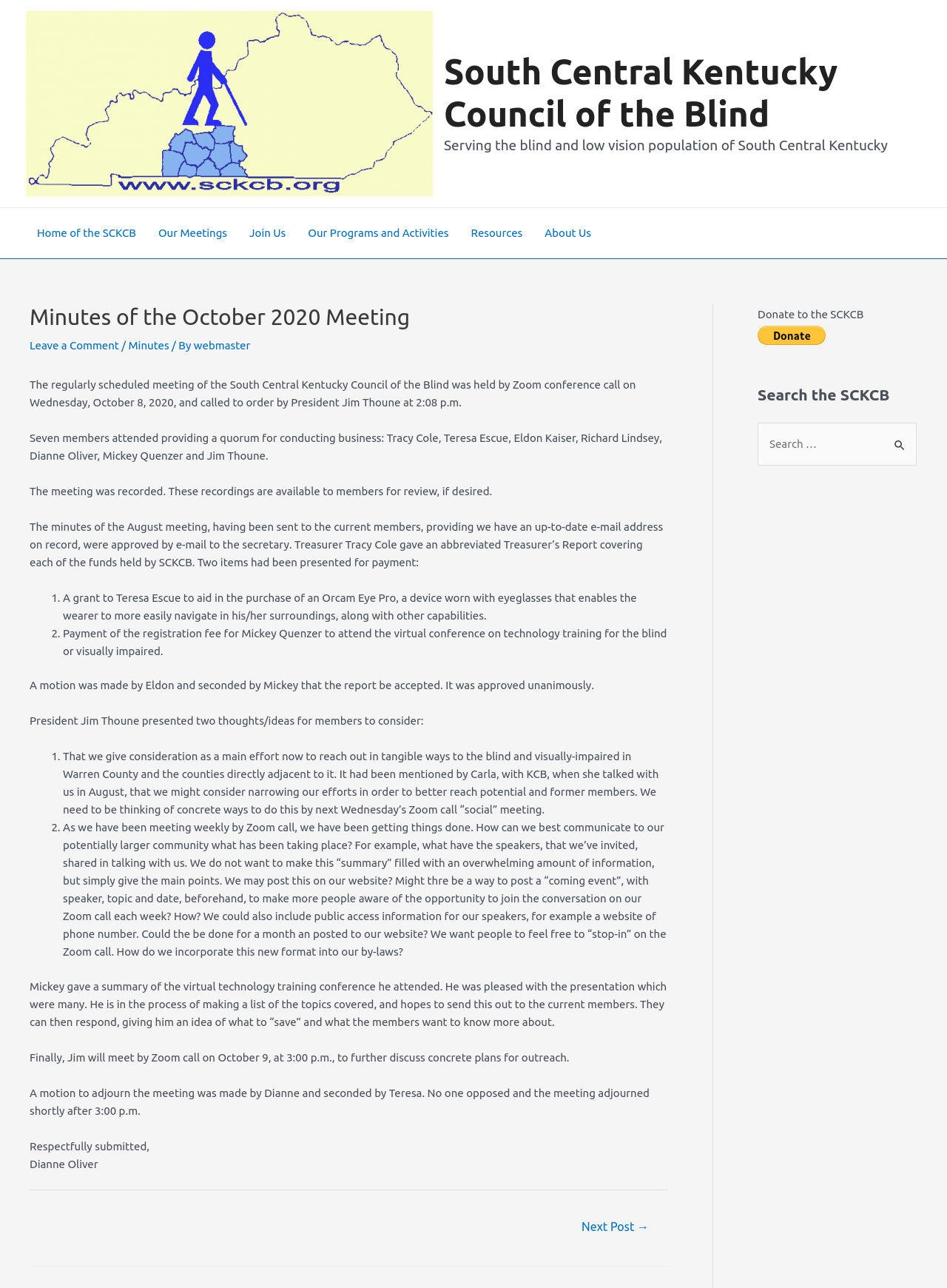Given the element description Next Post →, identify the bounding box coordinates for the UI element on the webpage screenshot. The format should be (top-left x, top-left y, bottom-right x, bottom-right y), with values between 0 and 1.

[0.595, 0.943, 0.704, 0.964]